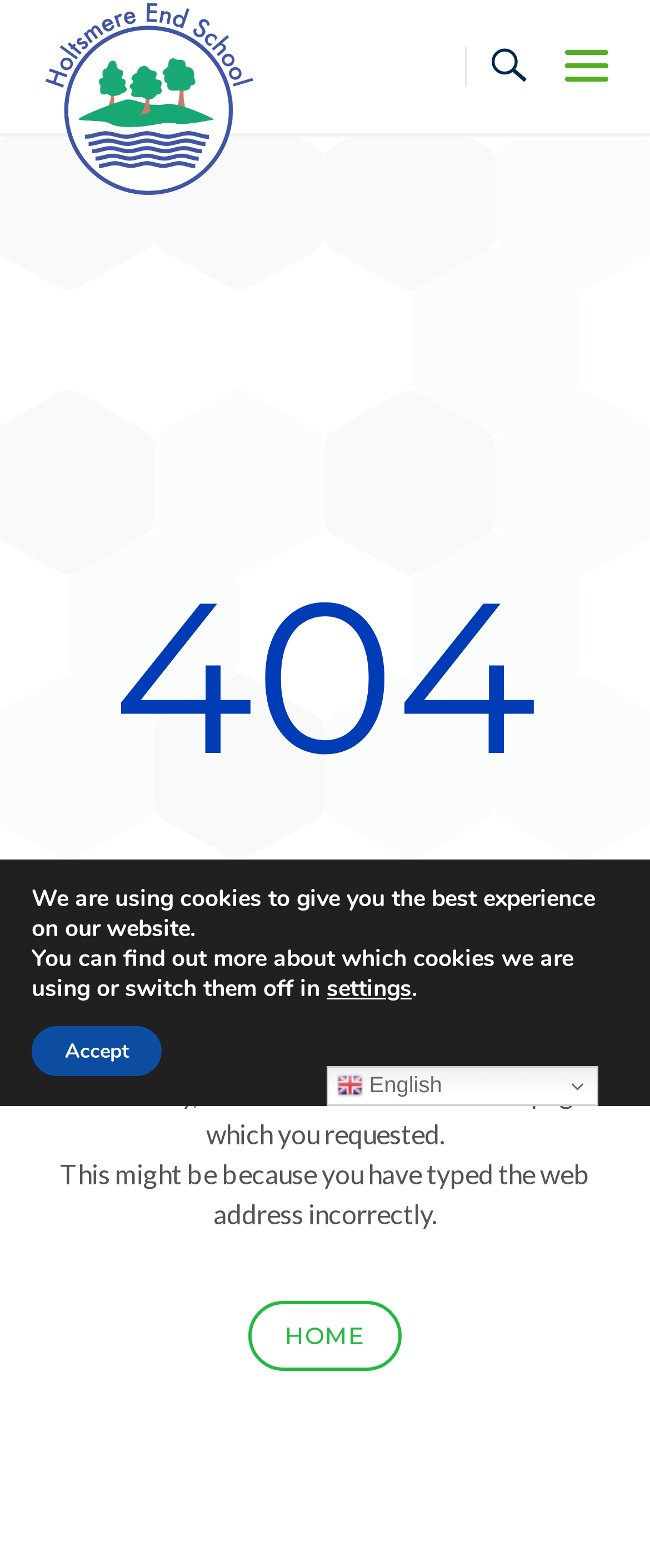What is the reason for the page not found error?
Provide a short answer using one word or a brief phrase based on the image.

Typing the web address incorrectly